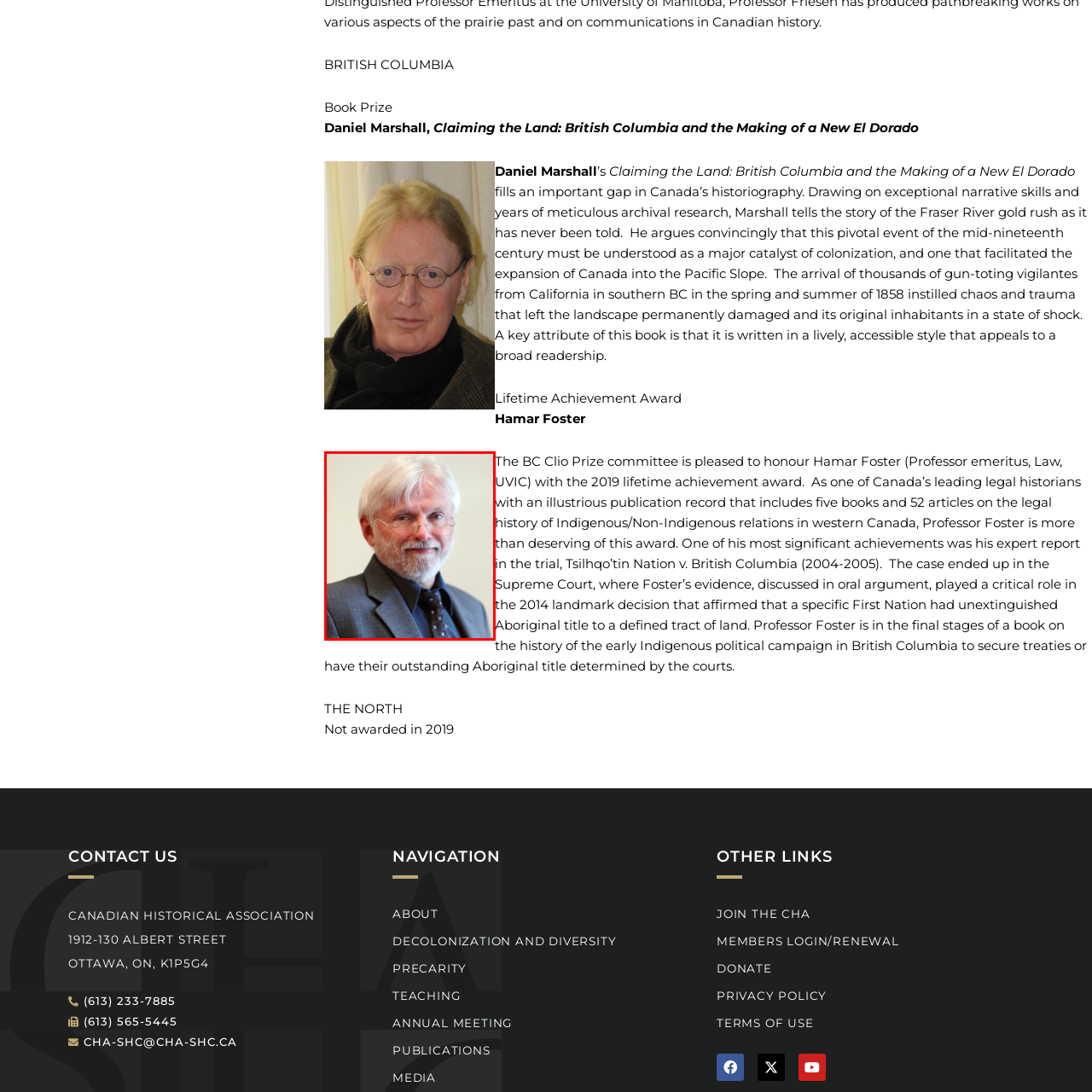Direct your attention to the image marked by the red box and answer the given question using a single word or phrase:
What is the name of the landmark Supreme Court case mentioned?

Tsilhqo’tin Nation v. British Columbia